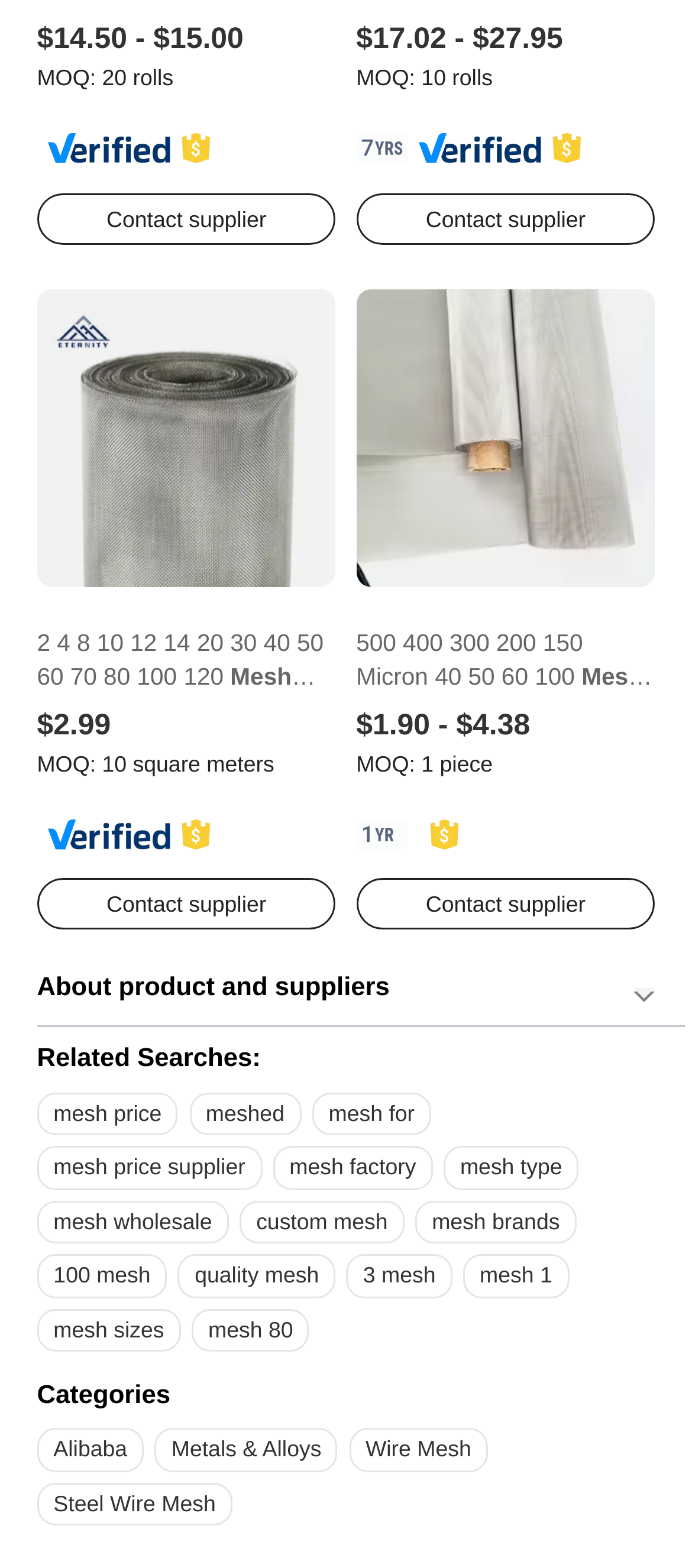Locate the bounding box coordinates of the element that needs to be clicked to carry out the instruction: "Click on Verify Code". The coordinates should be given as four float numbers ranging from 0 to 1, i.e., [left, top, right, bottom].

None